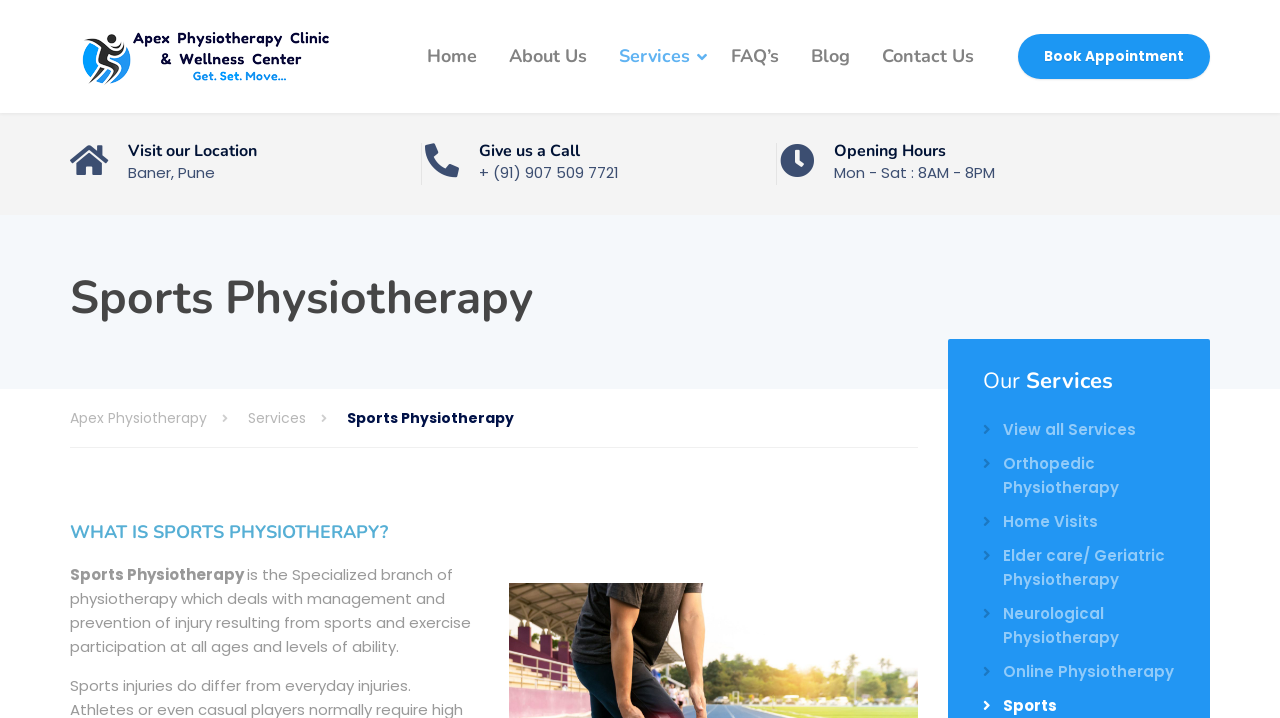What services does the clinic offer?
Offer a detailed and exhaustive answer to the question.

The services offered by the clinic can be found in the section 'Our Services' on the webpage, where it lists several services including Orthopedic Physiotherapy, Home Visits, Elder care/ Geriatric Physiotherapy, Neurological Physiotherapy, and Online Physiotherapy.